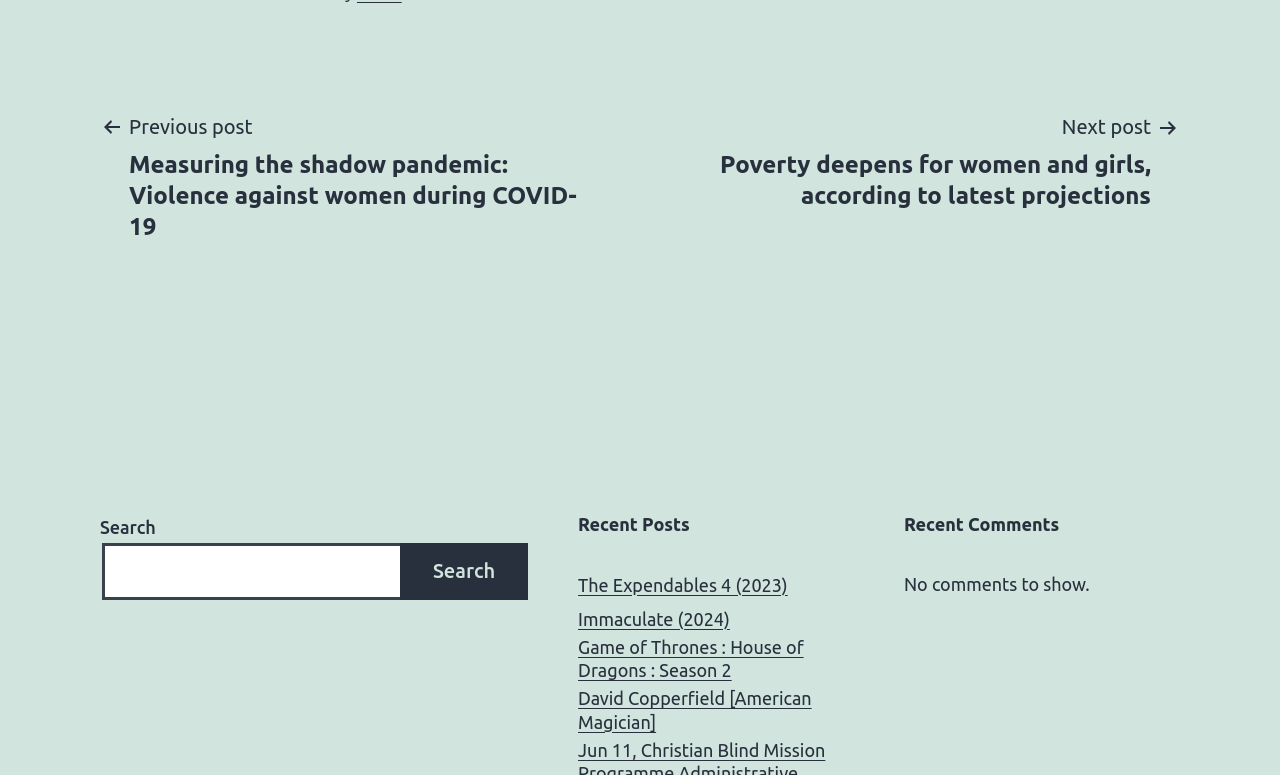Identify the bounding box of the HTML element described as: "Immaculate (2024)".

[0.452, 0.784, 0.57, 0.814]